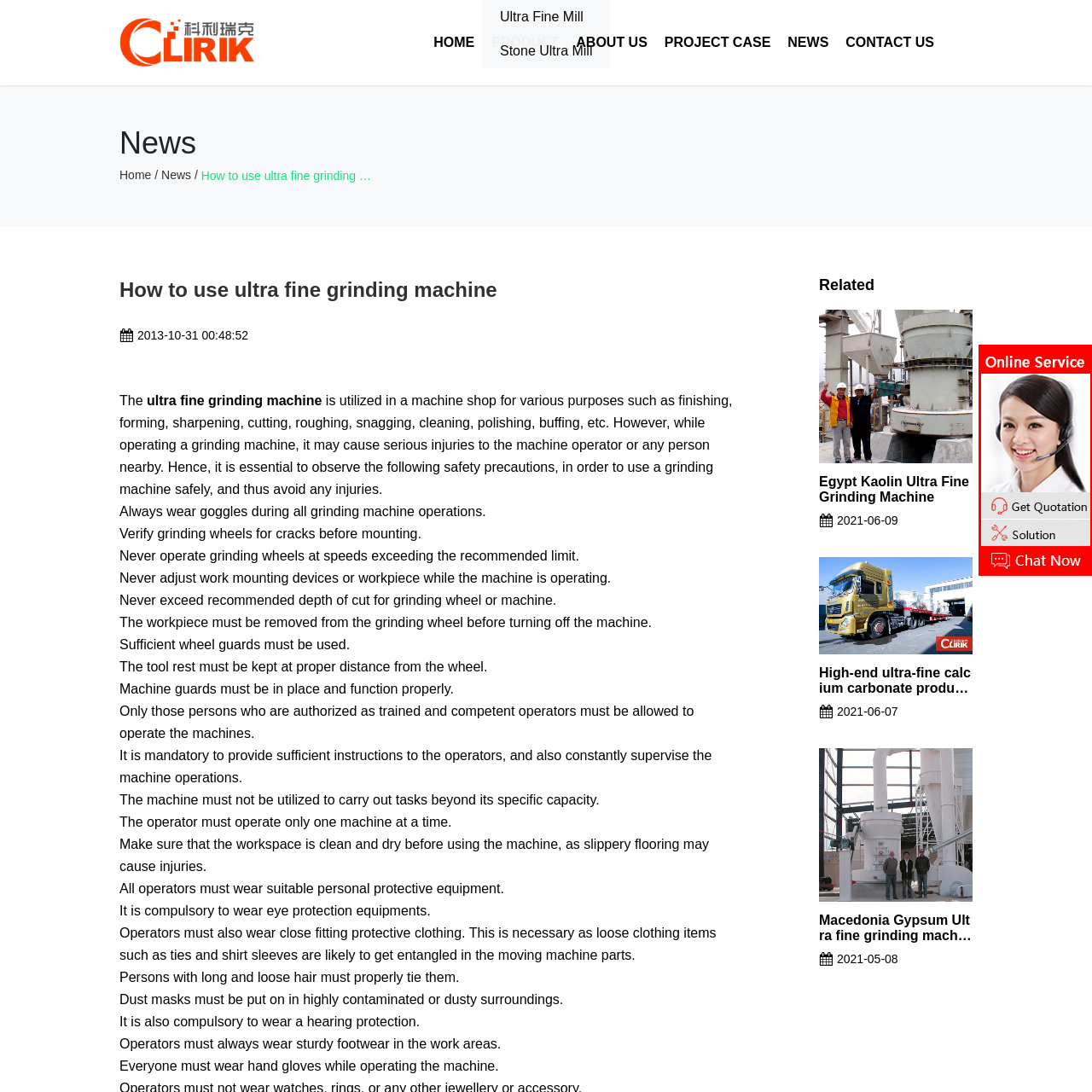Concentrate on the image section marked by the red rectangle and answer the following question comprehensively, using details from the image: What is the dominant color of the background?

The dominant color of the background is red, which is a vibrant color that grabs attention and emphasizes the importance of 'Online Service' in the context of customer support.